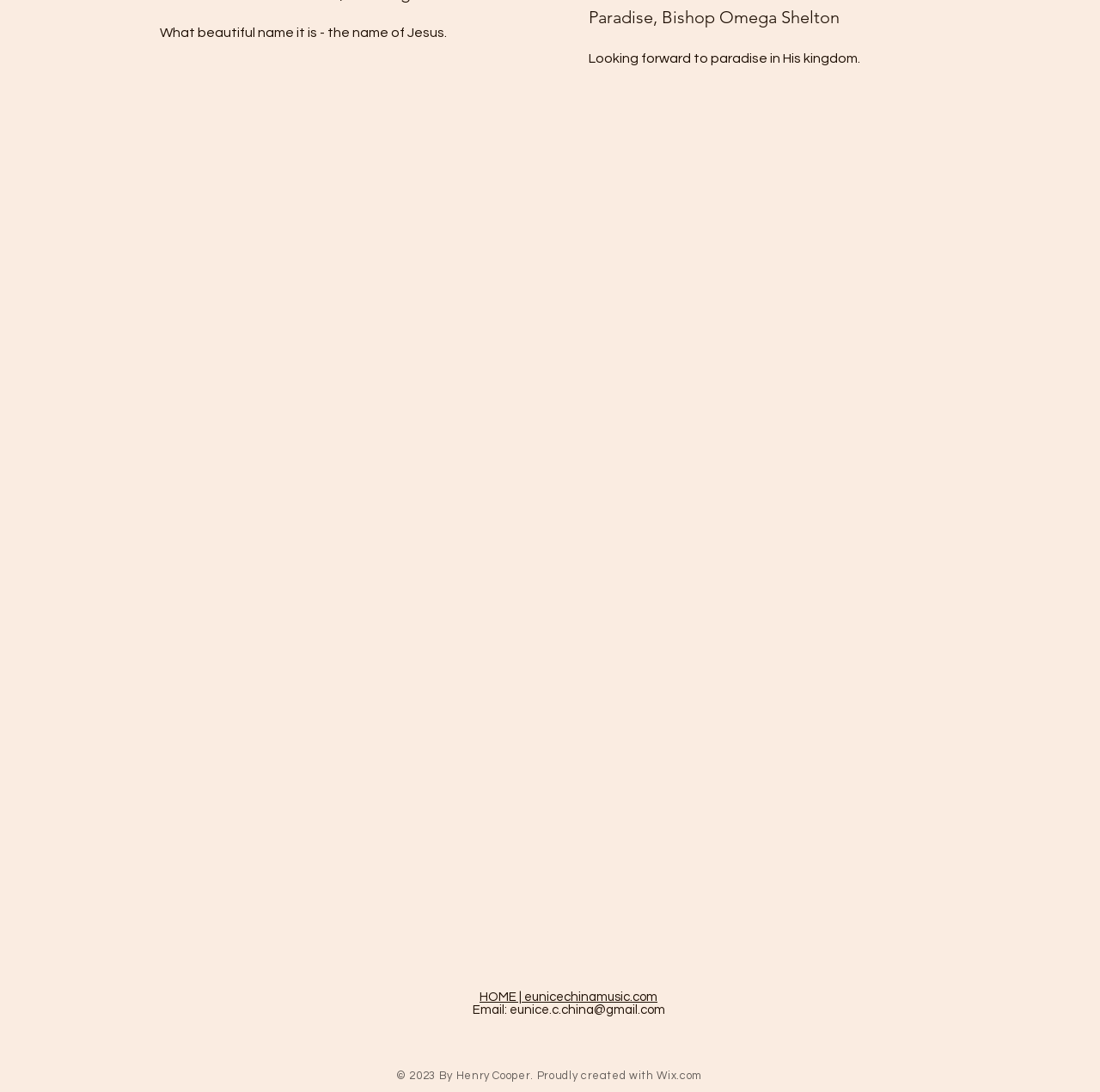Respond to the question below with a single word or phrase:
What is the email address provided?

eunice.c.china@gmail.com